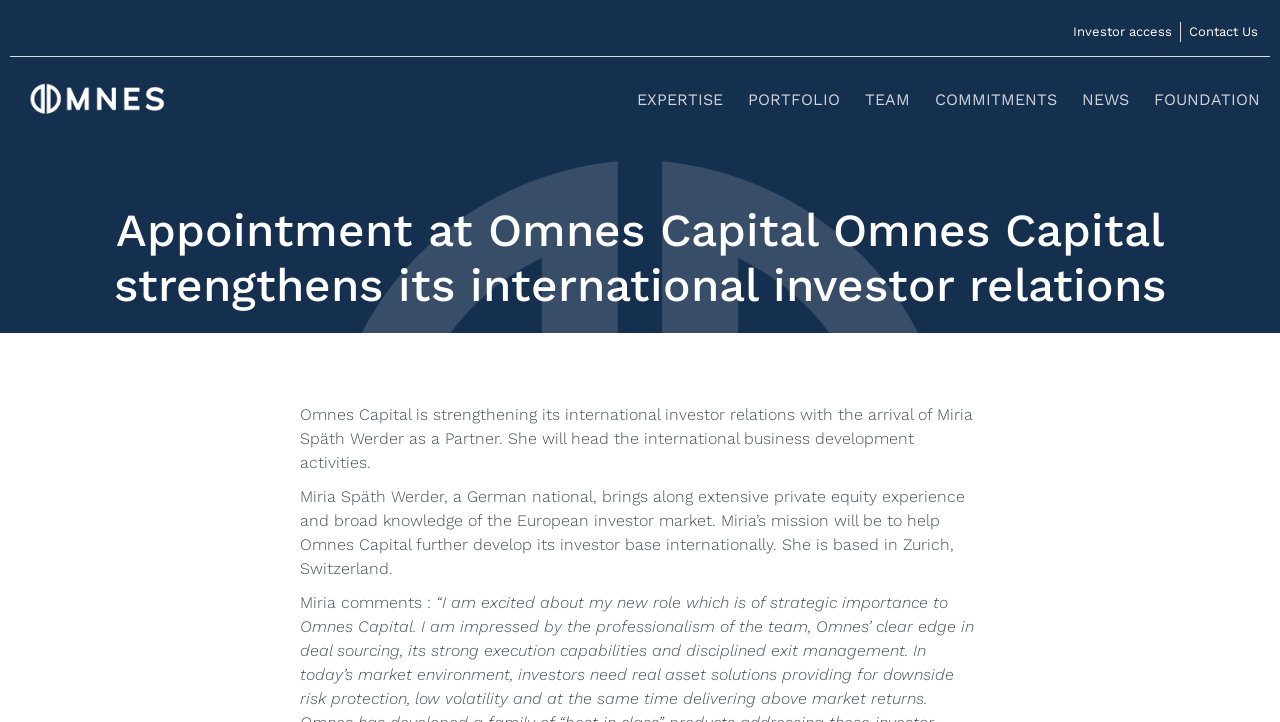Please identify the coordinates of the bounding box that should be clicked to fulfill this instruction: "Access 'FOUNDATION'".

[0.902, 0.106, 0.984, 0.17]